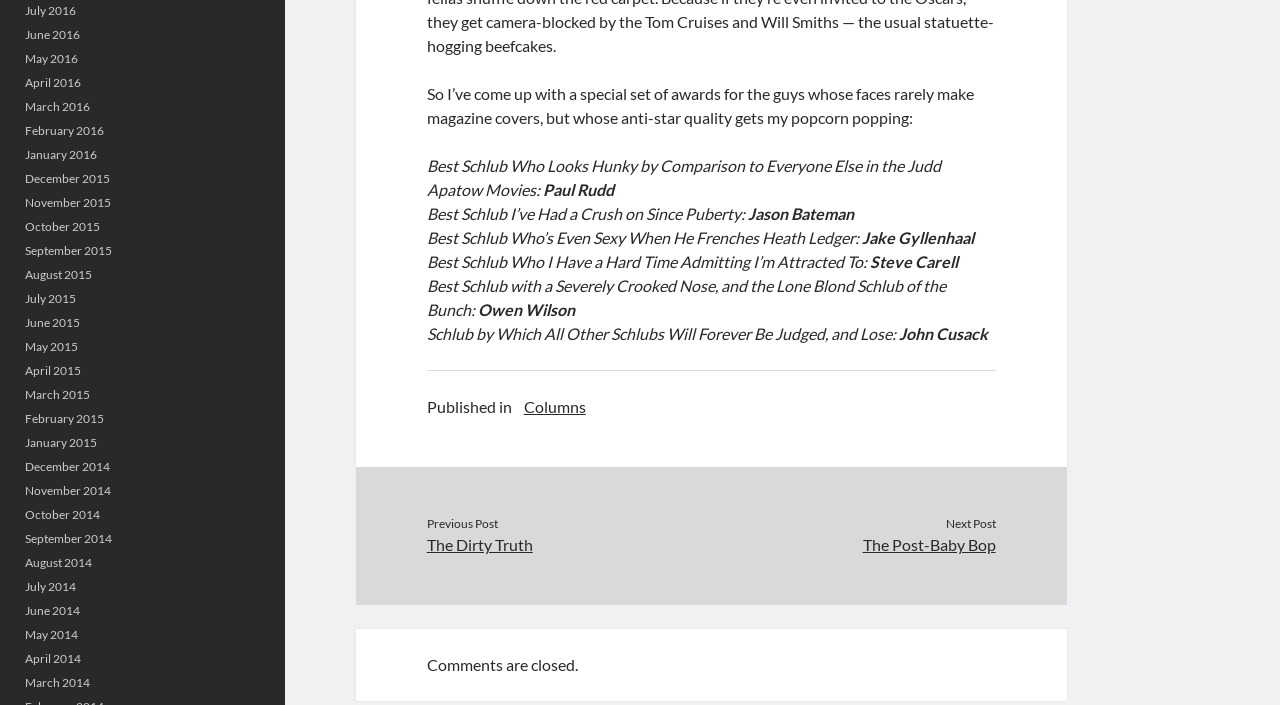Who is the winner of the 'Best Schlub Who Looks Hunky by Comparison to Everyone Else in the Judd Apatow Movies' award?
Based on the visual content, answer with a single word or a brief phrase.

Paul Rudd